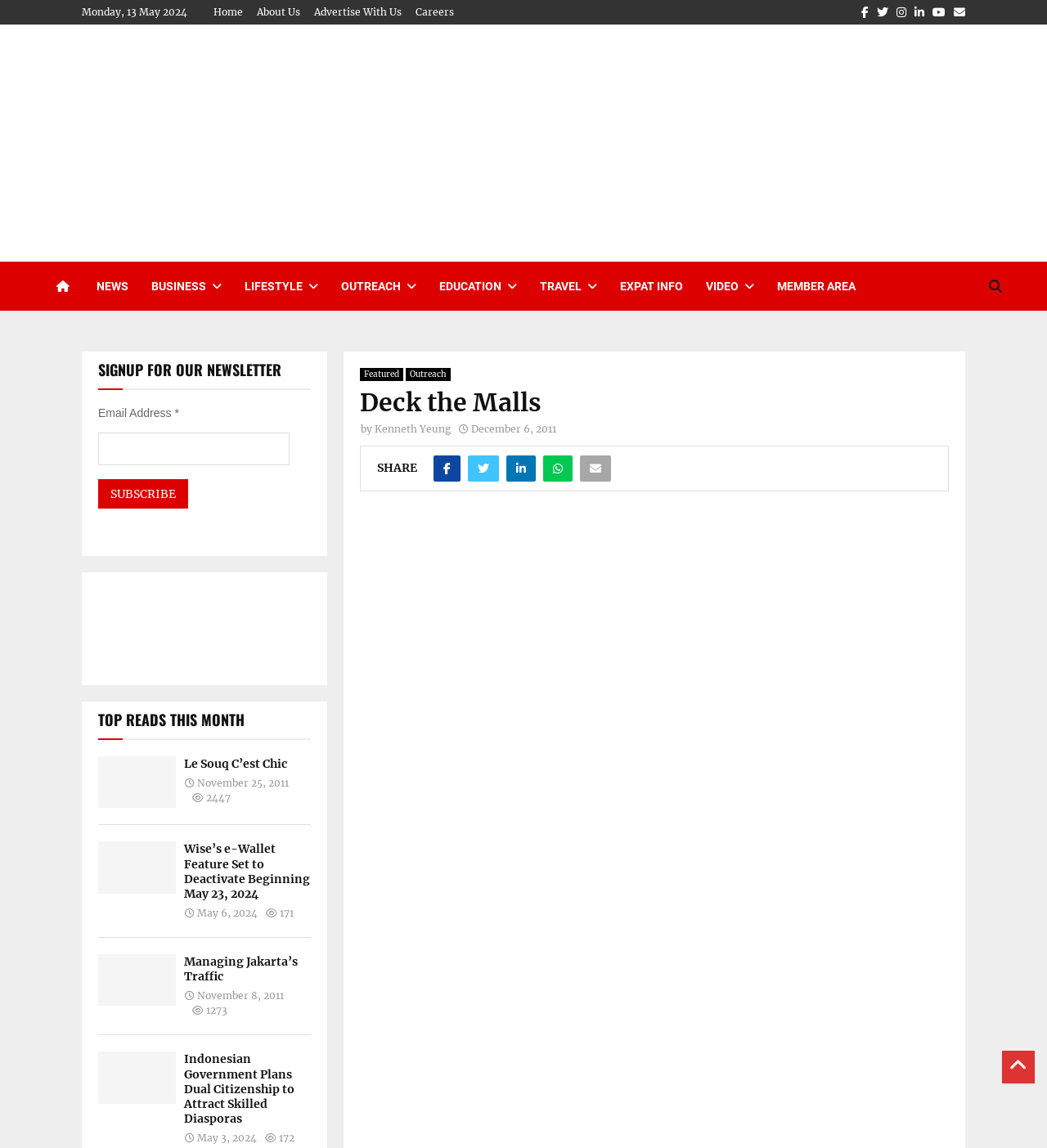Calculate the bounding box coordinates of the UI element given the description: "Home".

[0.204, 0.0, 0.232, 0.021]